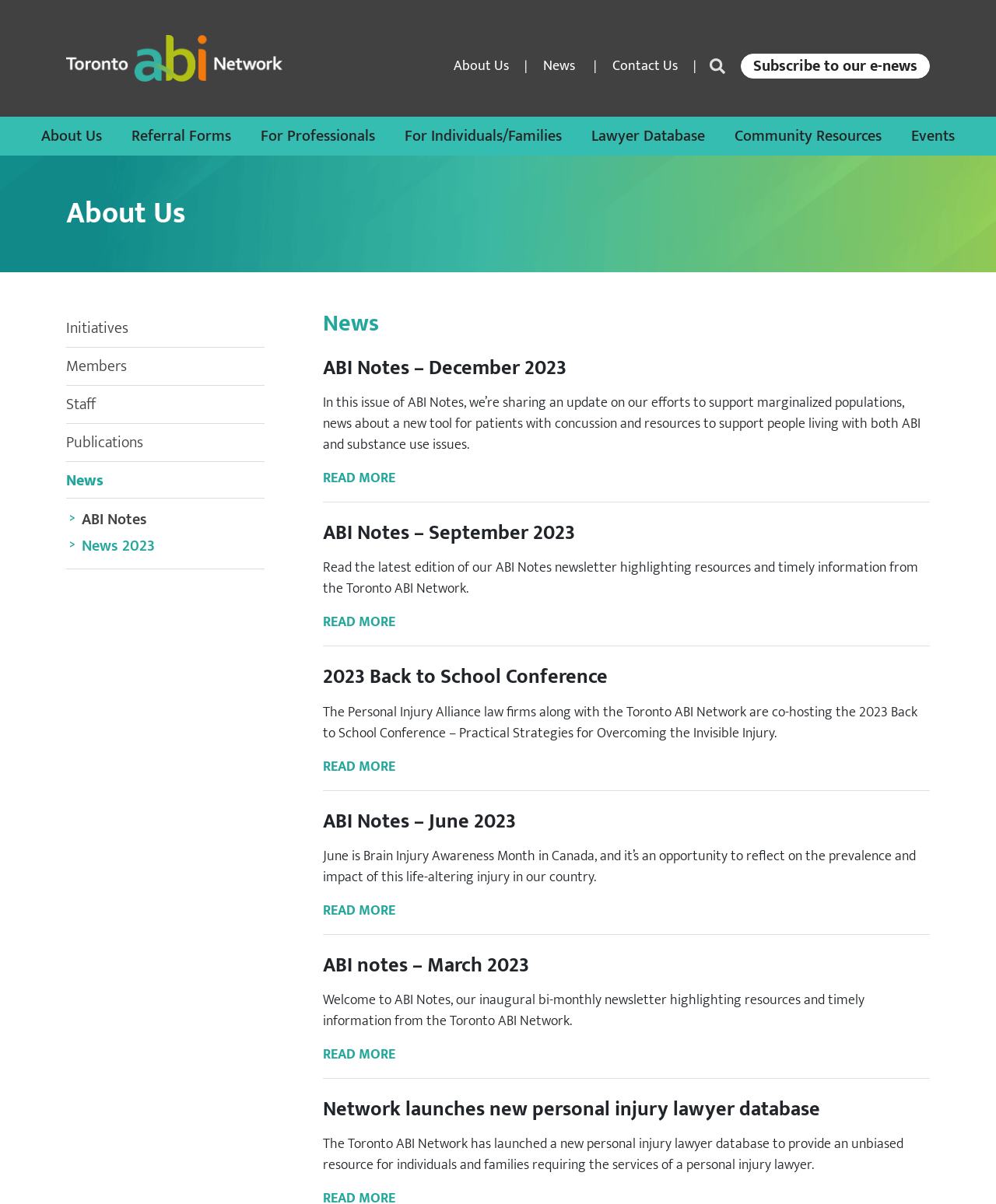Could you determine the bounding box coordinates of the clickable element to complete the instruction: "Go to About Us page"? Provide the coordinates as four float numbers between 0 and 1, i.e., [left, top, right, bottom].

[0.455, 0.045, 0.511, 0.064]